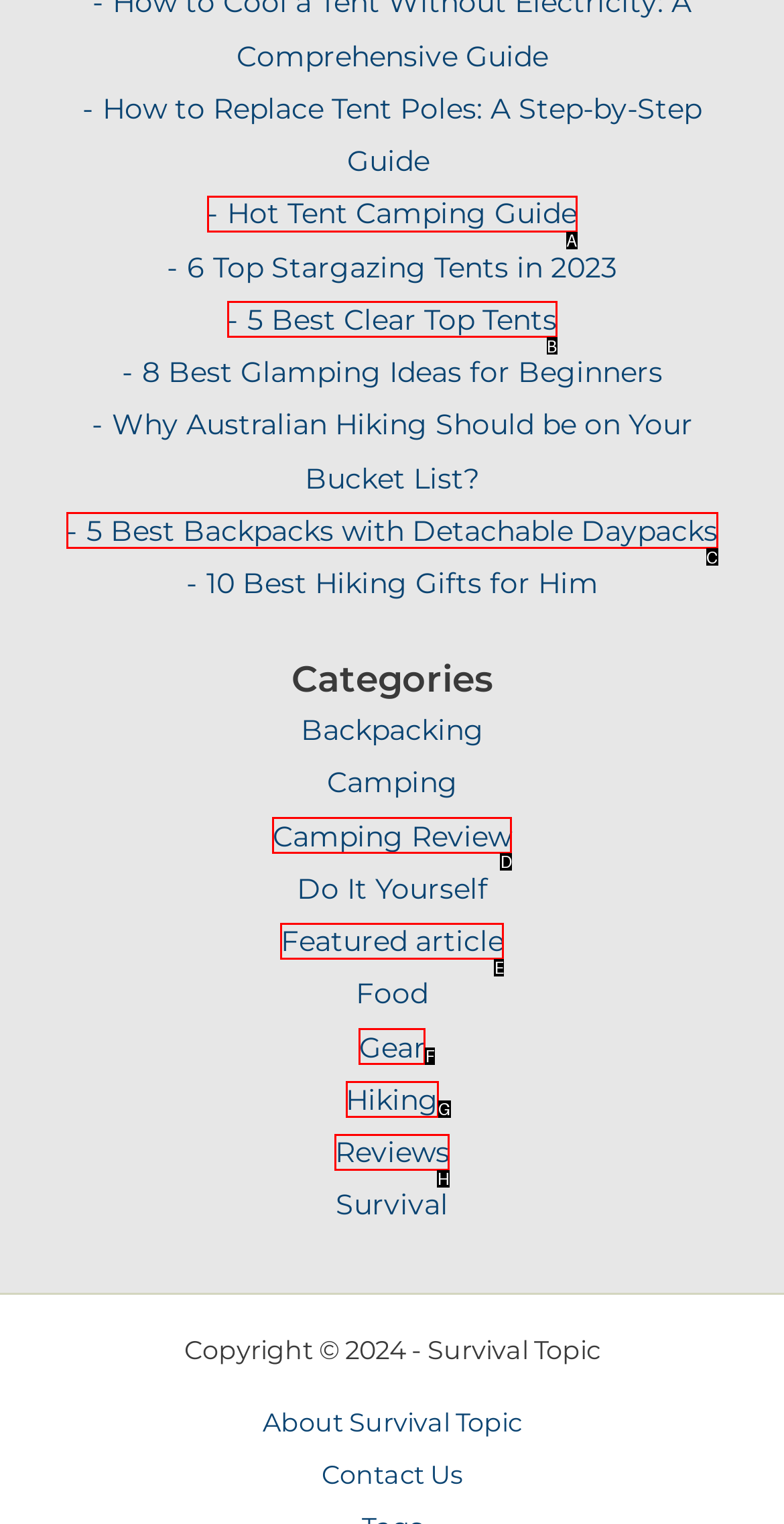Identify the UI element that best fits the description: December 10, 2017
Respond with the letter representing the correct option.

None